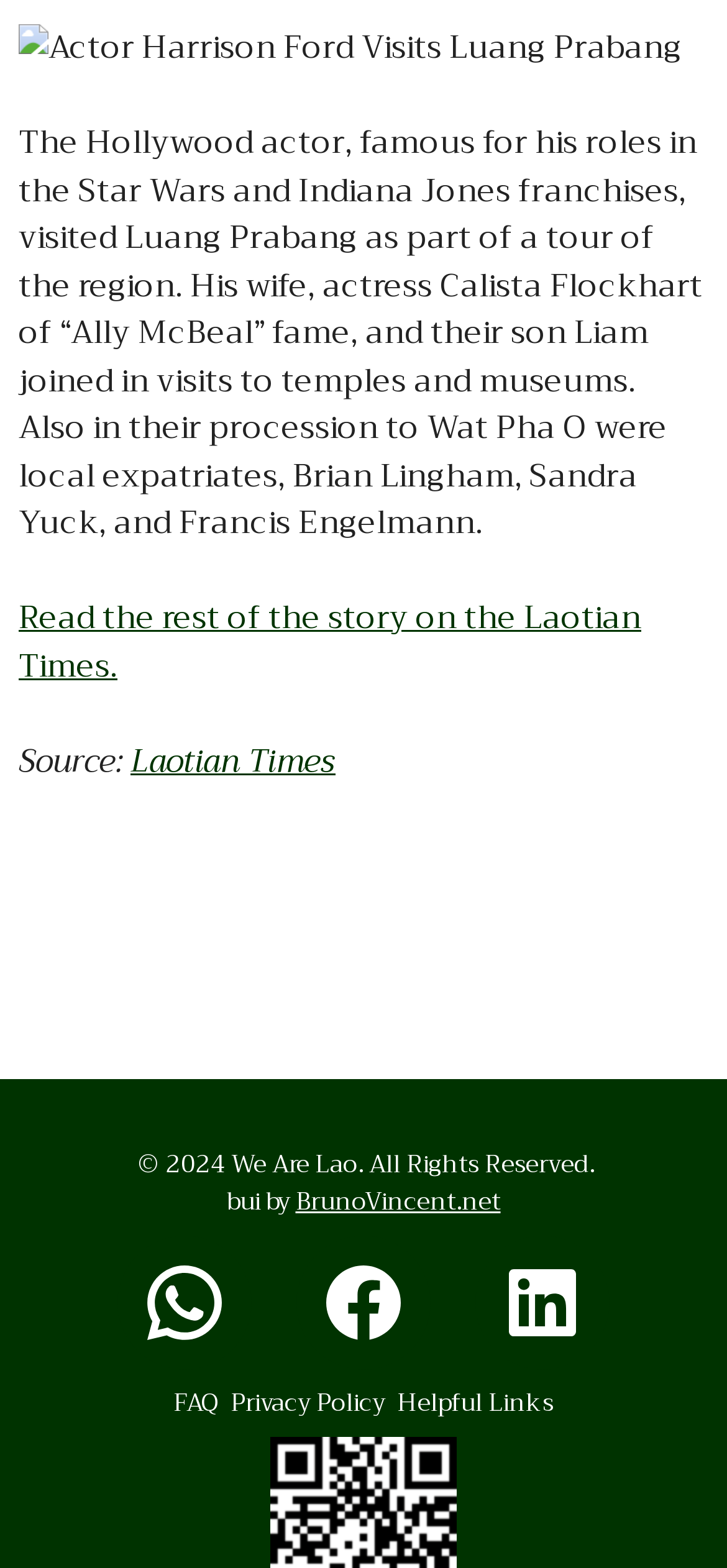Please find the bounding box coordinates of the clickable region needed to complete the following instruction: "View BrunoVincent.net". The bounding box coordinates must consist of four float numbers between 0 and 1, i.e., [left, top, right, bottom].

[0.406, 0.752, 0.688, 0.779]